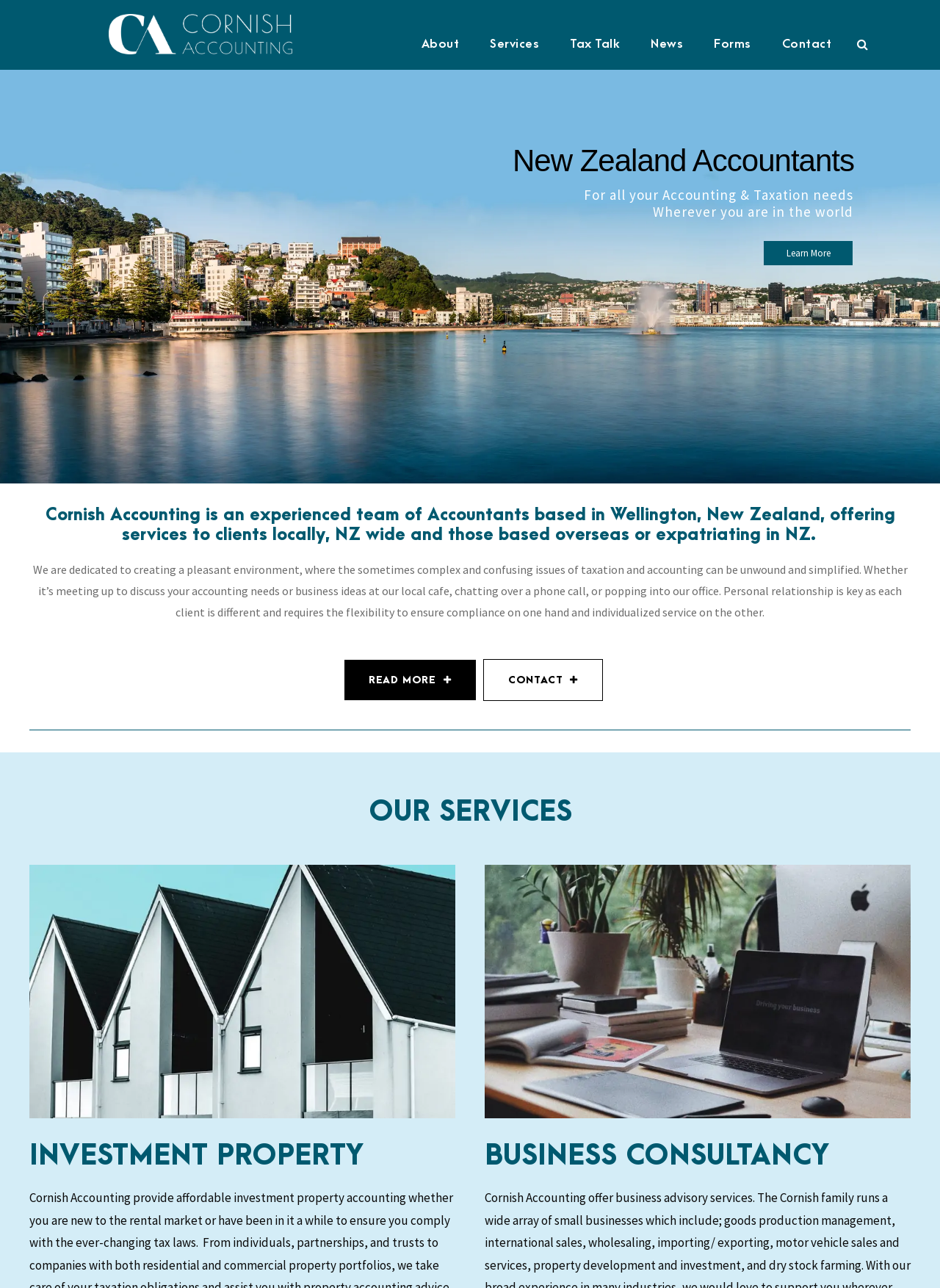Determine the bounding box coordinates of the element that should be clicked to execute the following command: "Explore the tax talk section".

[0.606, 0.027, 0.659, 0.054]